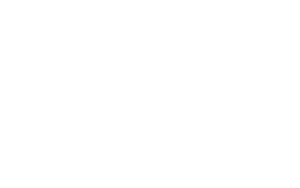Describe all the important aspects and features visible in the image.

This image features a logo representing the "Virginia Mobile Kitchen Rental" service. The design likely conveys a sense of professionalism and functionality, aligning with the service’s emphasis on providing versatile mobile kitchen solutions. The logo serves as a visual identifier for the brand, which operates in the food service sector, facilitating temporary kitchen needs for events, renovations, and other scenarios in Virginia. This imagery reflects the commitment to quality and innovation in culinary service, aiming to resonate with potential clients seeking efficient, flexible kitchen rental options.